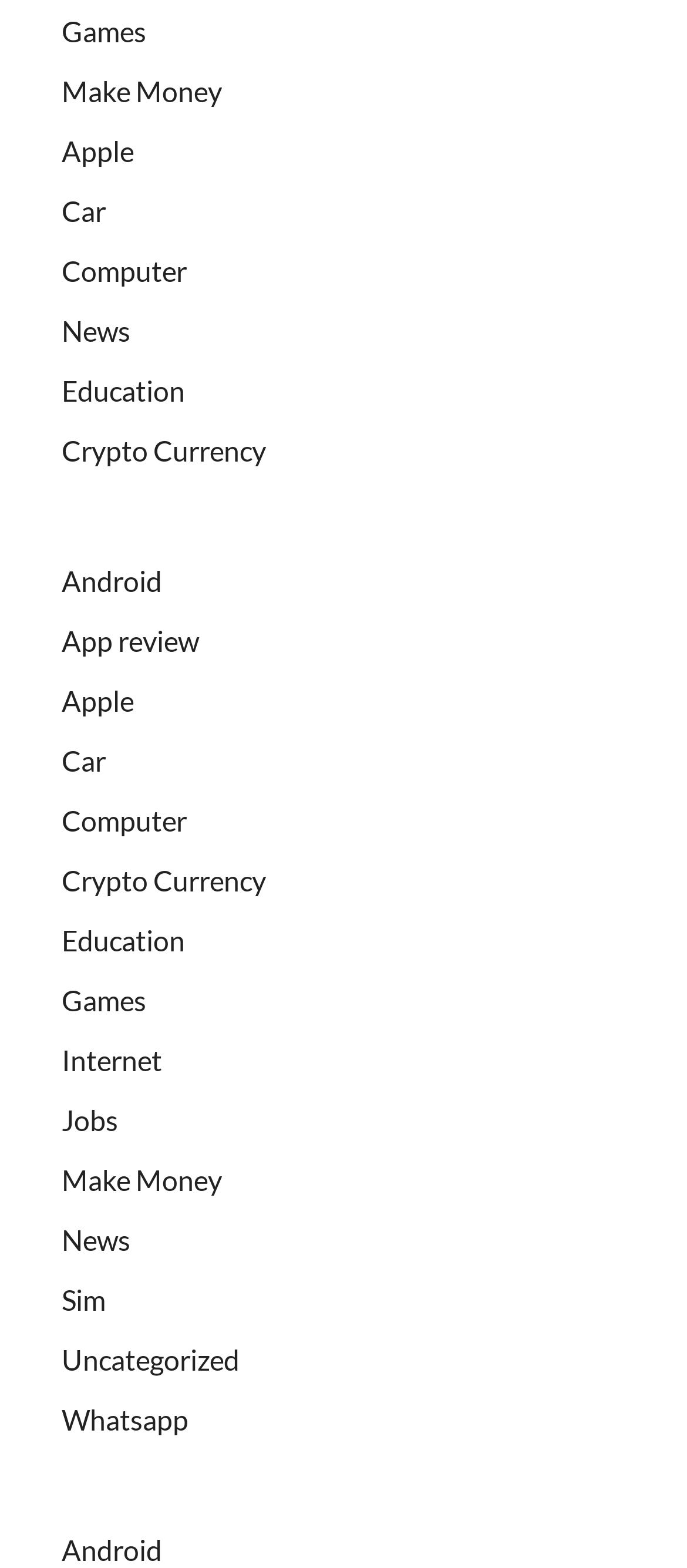What is the first category listed?
Refer to the image and provide a concise answer in one word or phrase.

Games